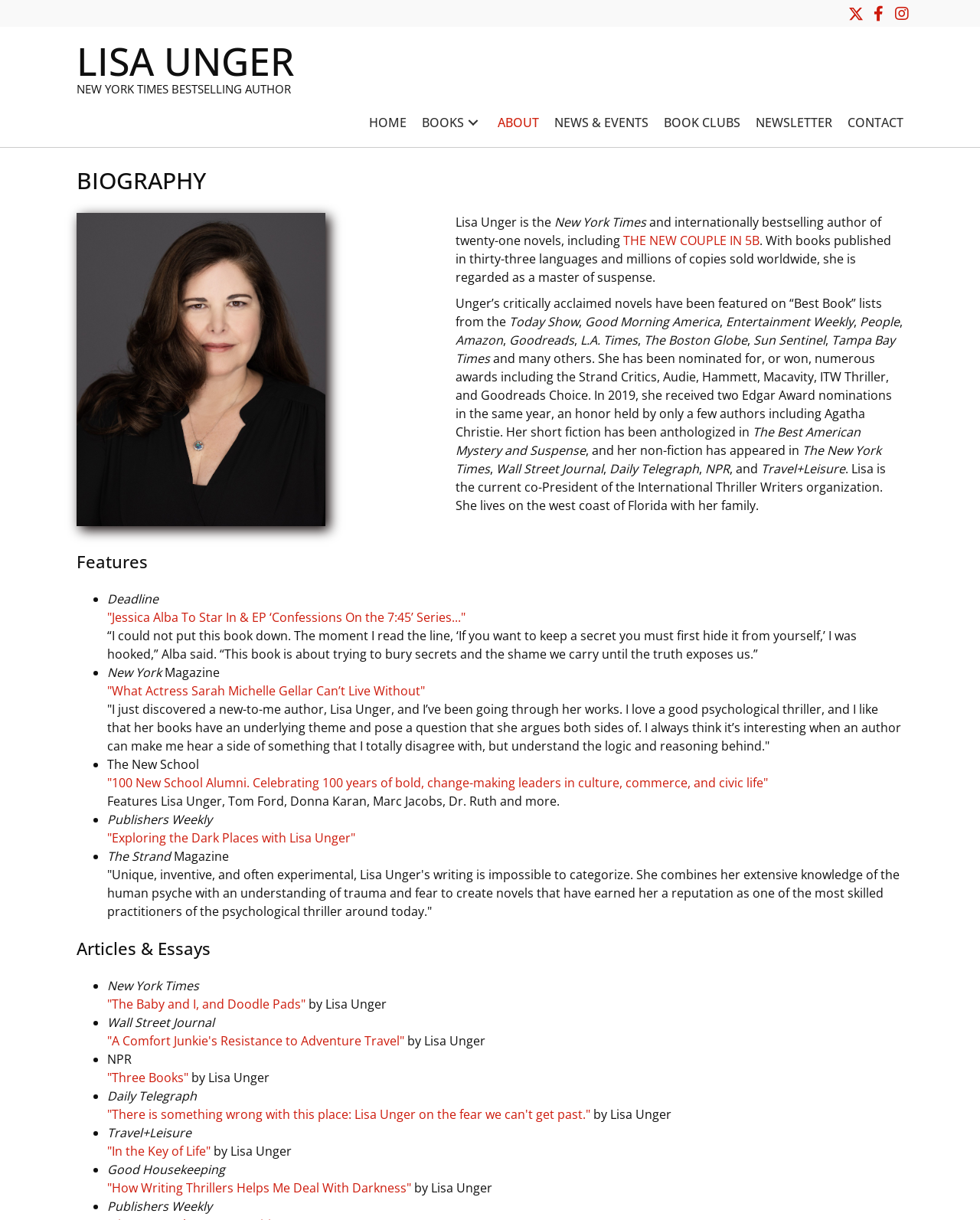What is the title of the book mentioned in the biography?
Please answer the question with a detailed response using the information from the screenshot.

The biography section mentions a book titled 'THE NEW COUPLE IN 5B' as one of the author's novels.